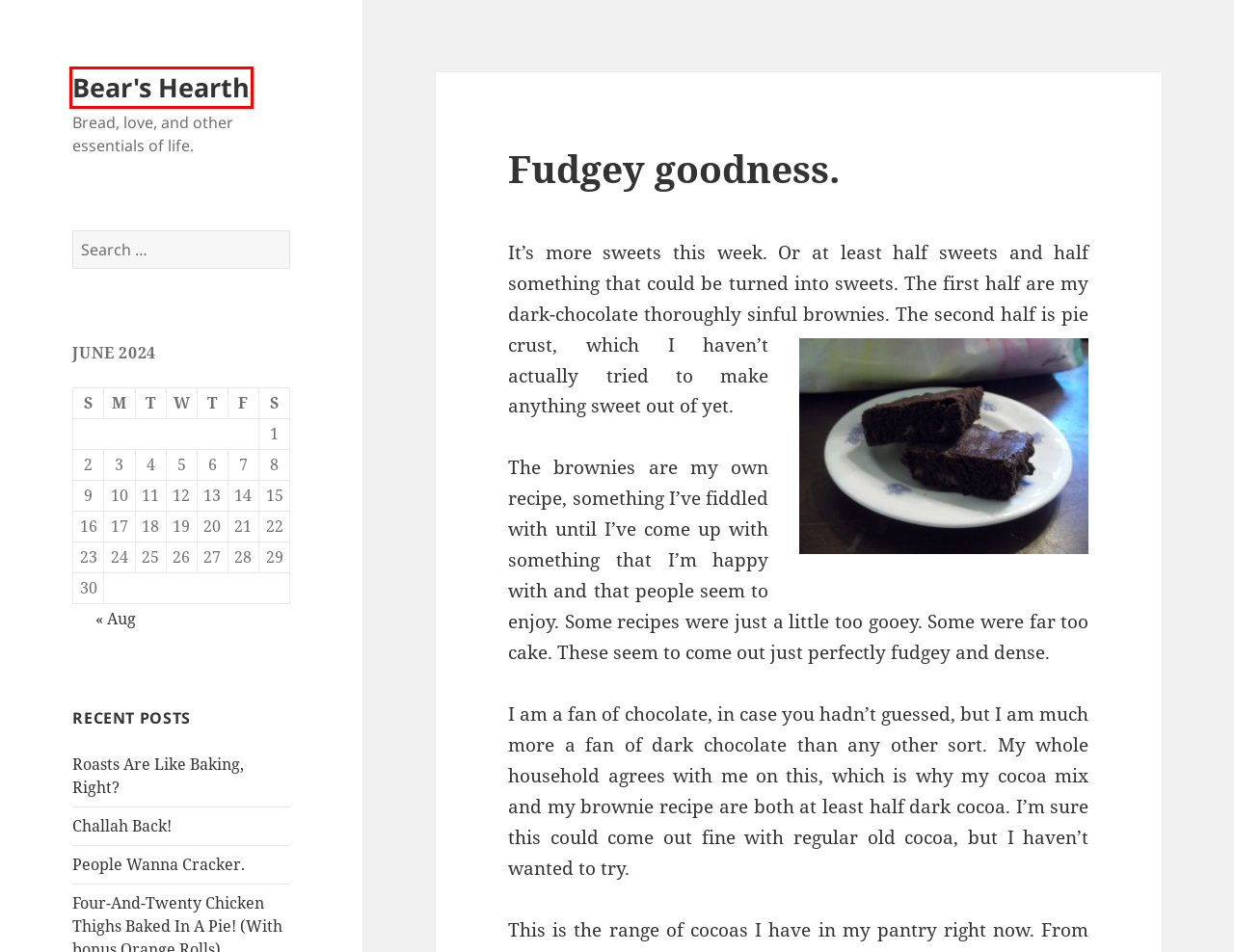Examine the screenshot of a webpage with a red bounding box around a UI element. Your task is to identify the webpage description that best corresponds to the new webpage after clicking the specified element. The given options are:
A. People Wanna Cracker. – Bear's Hearth
B. Roasts Are Like Baking, Right? – Bear's Hearth
C. Recipe – Bear's Hearth
D. Amazon.com
E. Do You Know the Muffin Bear? – Bear's Hearth
F. August 2019 – Bear's Hearth
G. Bear's Hearth – Bread, love, and other essentials of life.
H. Challah Back! – Bear's Hearth

G